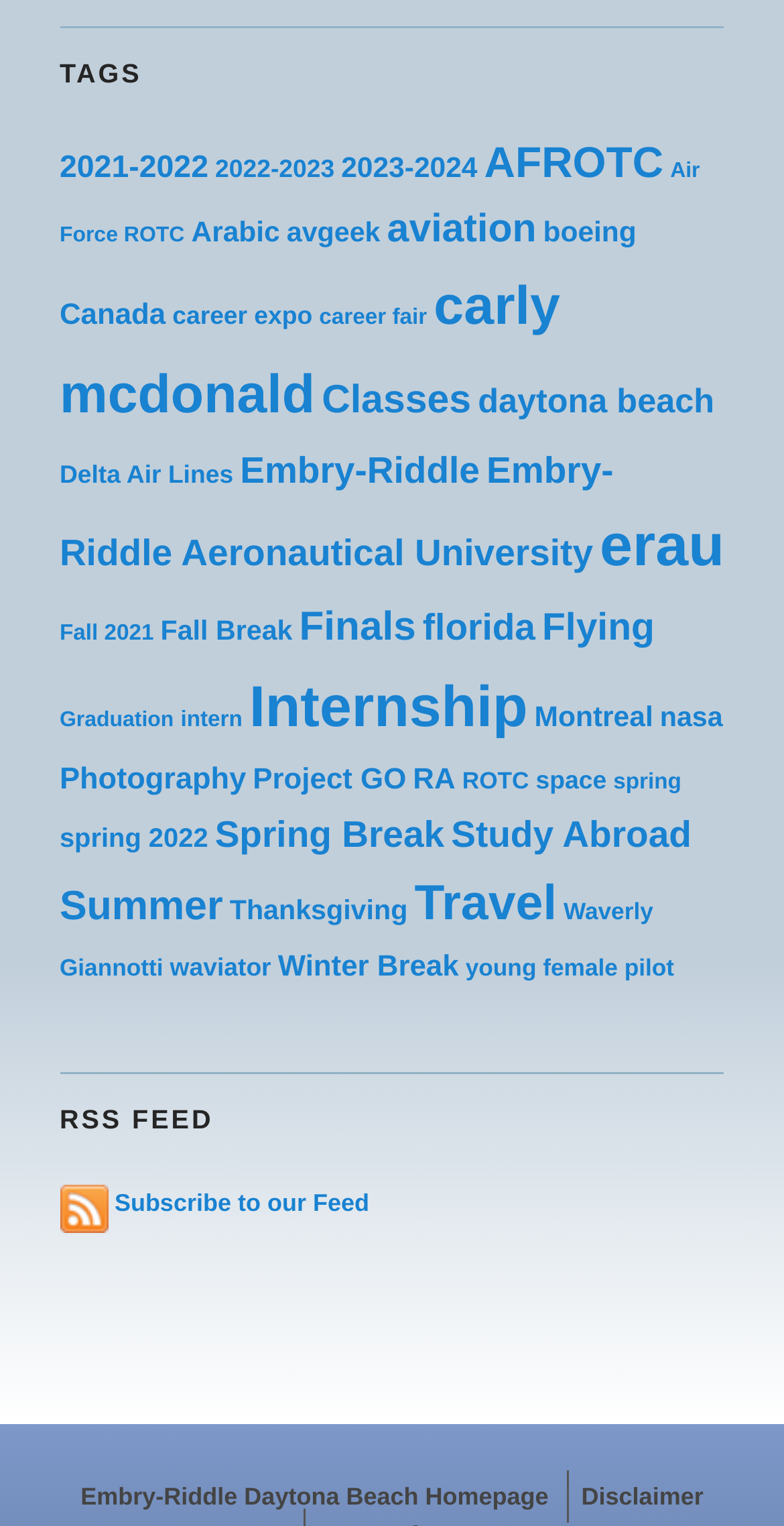Pinpoint the bounding box coordinates for the area that should be clicked to perform the following instruction: "Read about the career expo".

[0.22, 0.198, 0.399, 0.216]